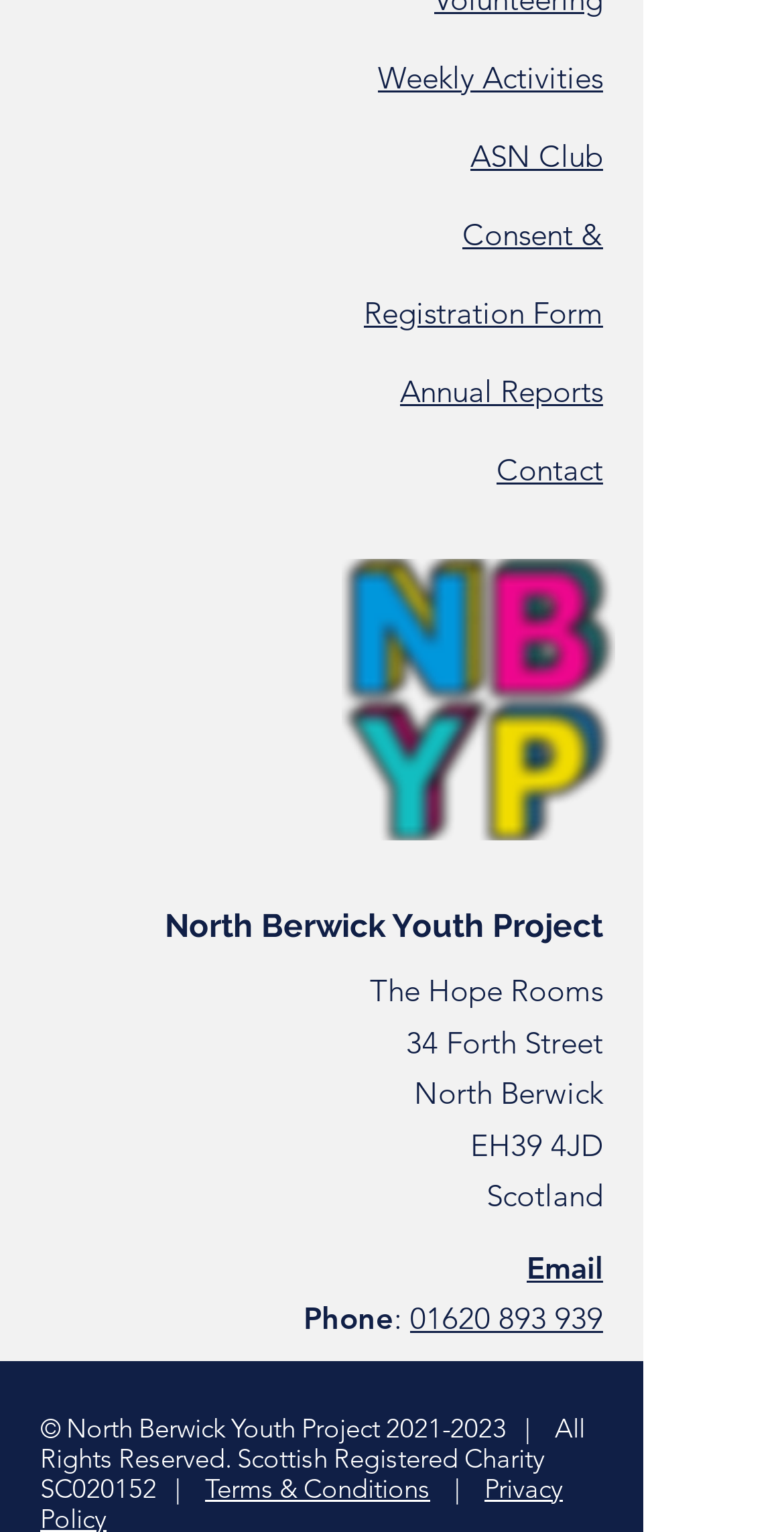How can you contact the project via phone?
Please provide a single word or phrase in response based on the screenshot.

01620 893 939